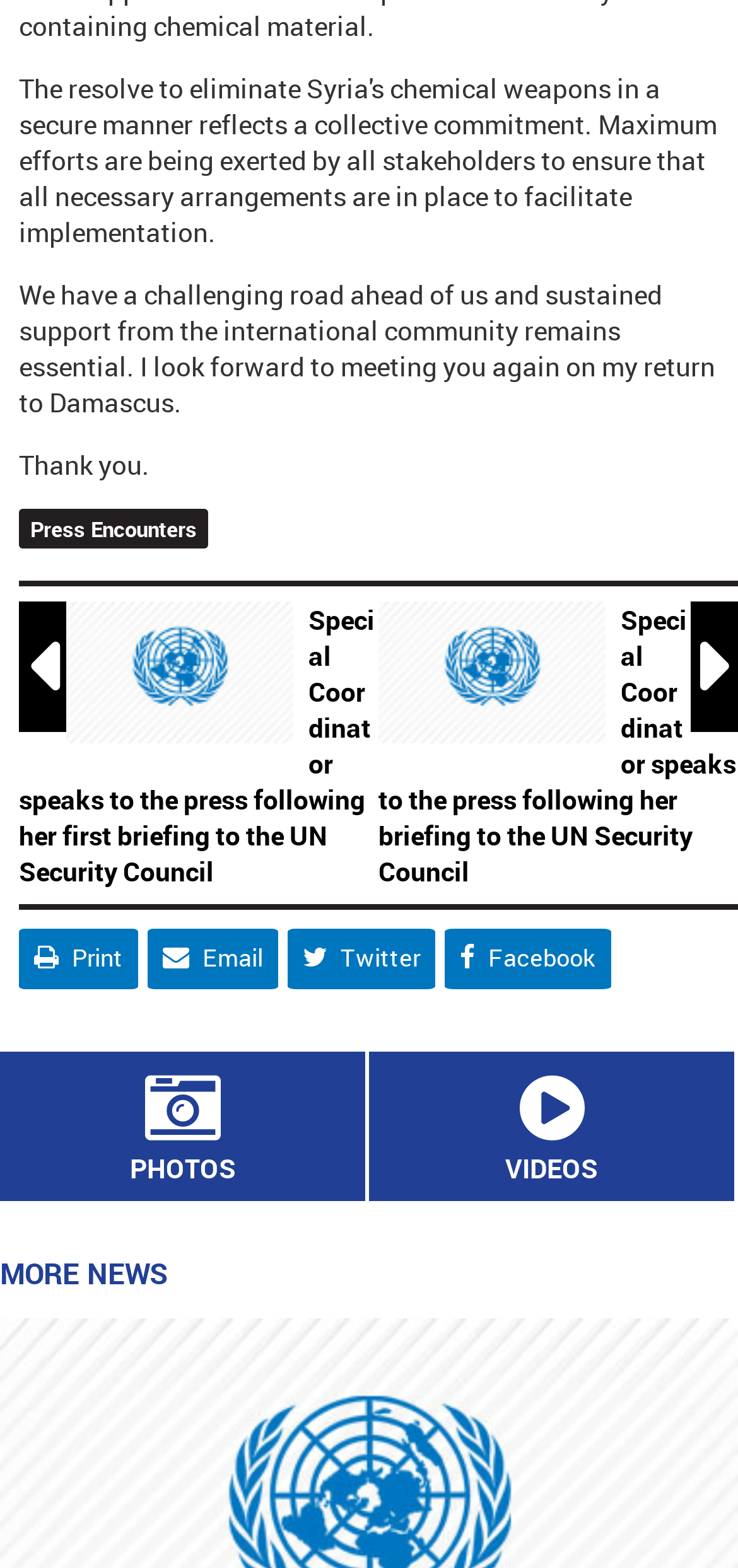Respond with a single word or phrase:
What is the purpose of the links at the bottom?

Sharing